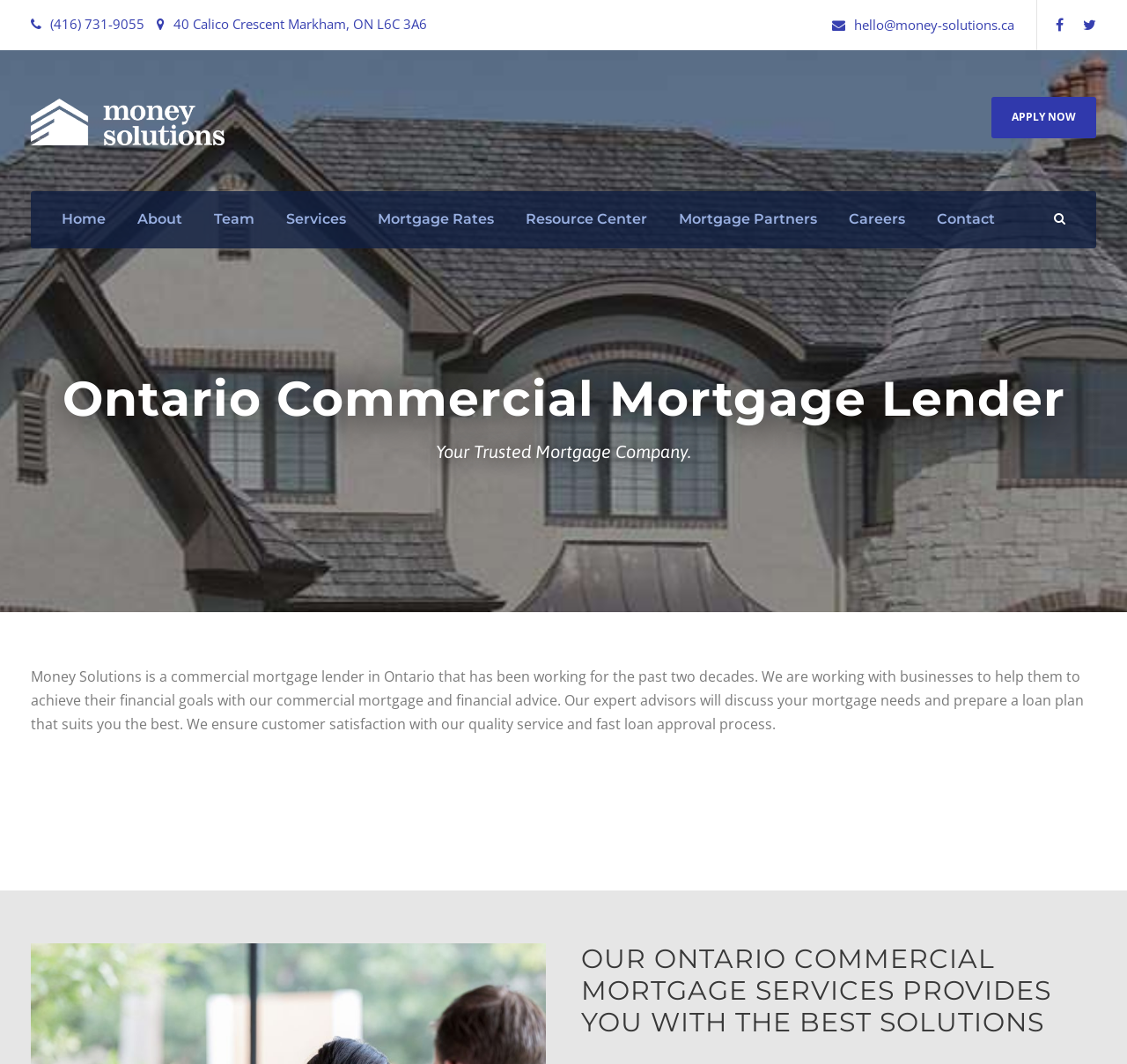Identify the bounding box coordinates for the element you need to click to achieve the following task: "Learn about mortgage rates". The coordinates must be four float values ranging from 0 to 1, formatted as [left, top, right, bottom].

[0.335, 0.195, 0.438, 0.234]